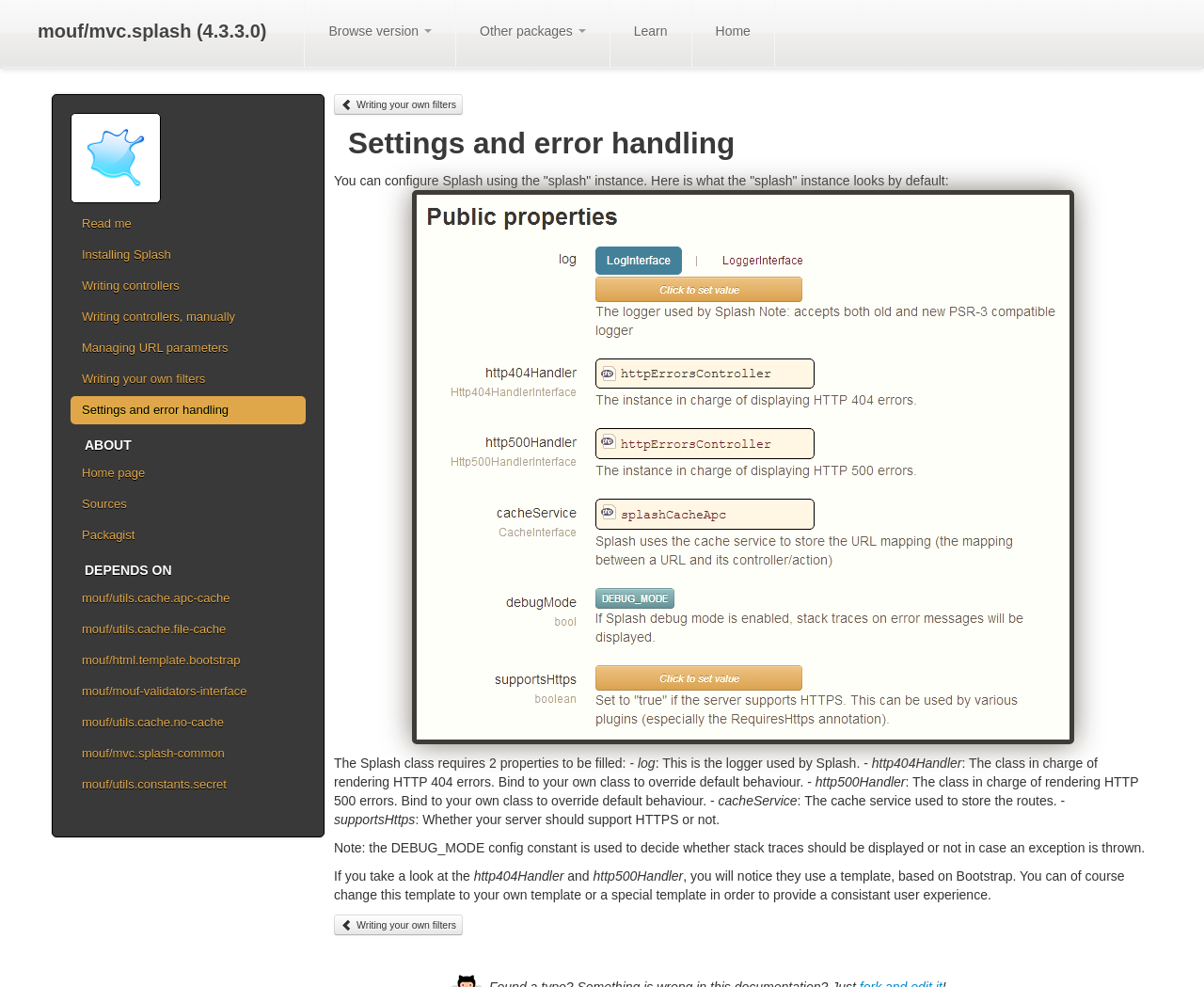Please pinpoint the bounding box coordinates for the region I should click to adhere to this instruction: "Browse version".

[0.253, 0.0, 0.379, 0.068]